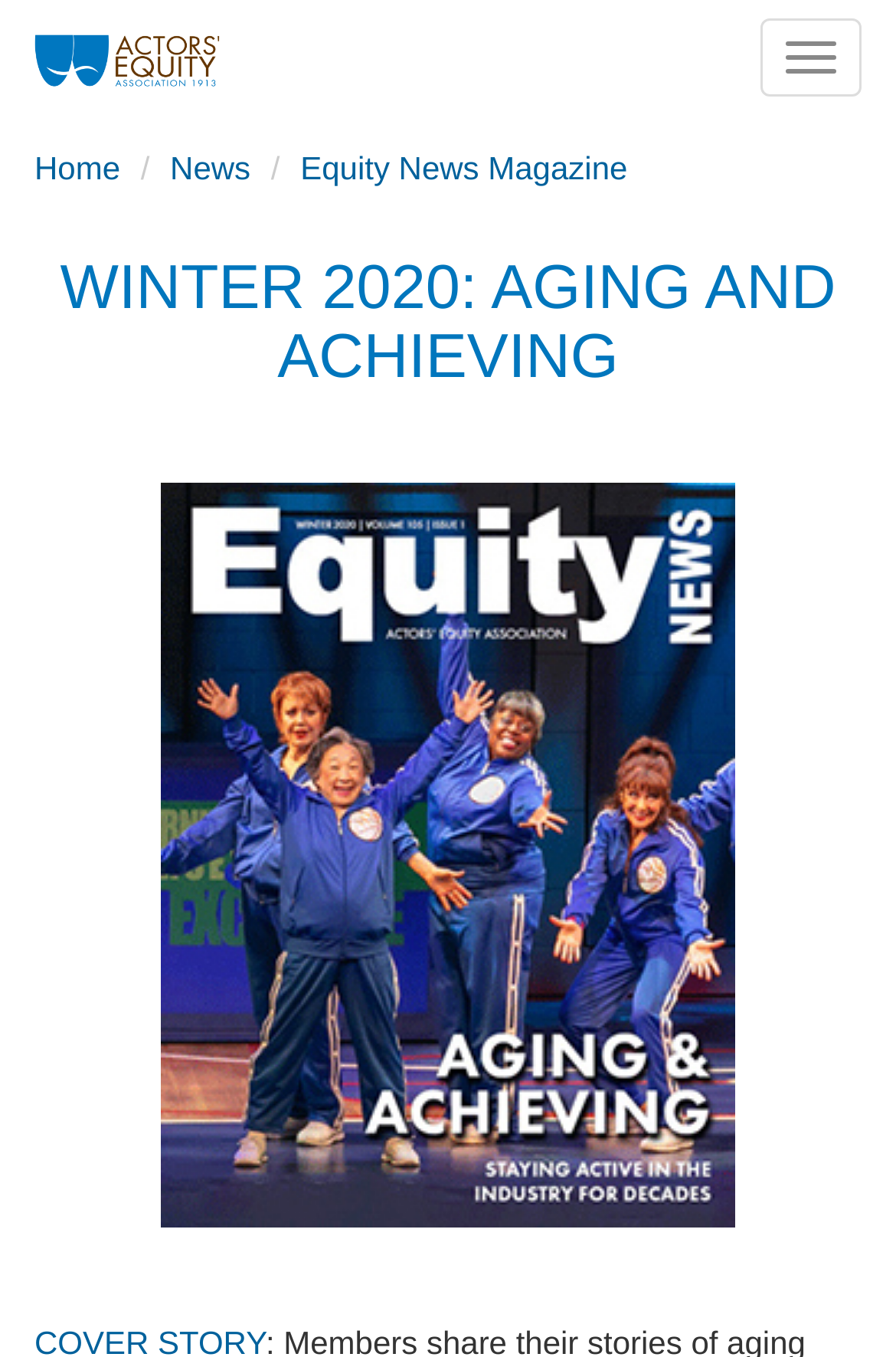What is the season mentioned on the webpage?
Refer to the image and answer the question using a single word or phrase.

Winter